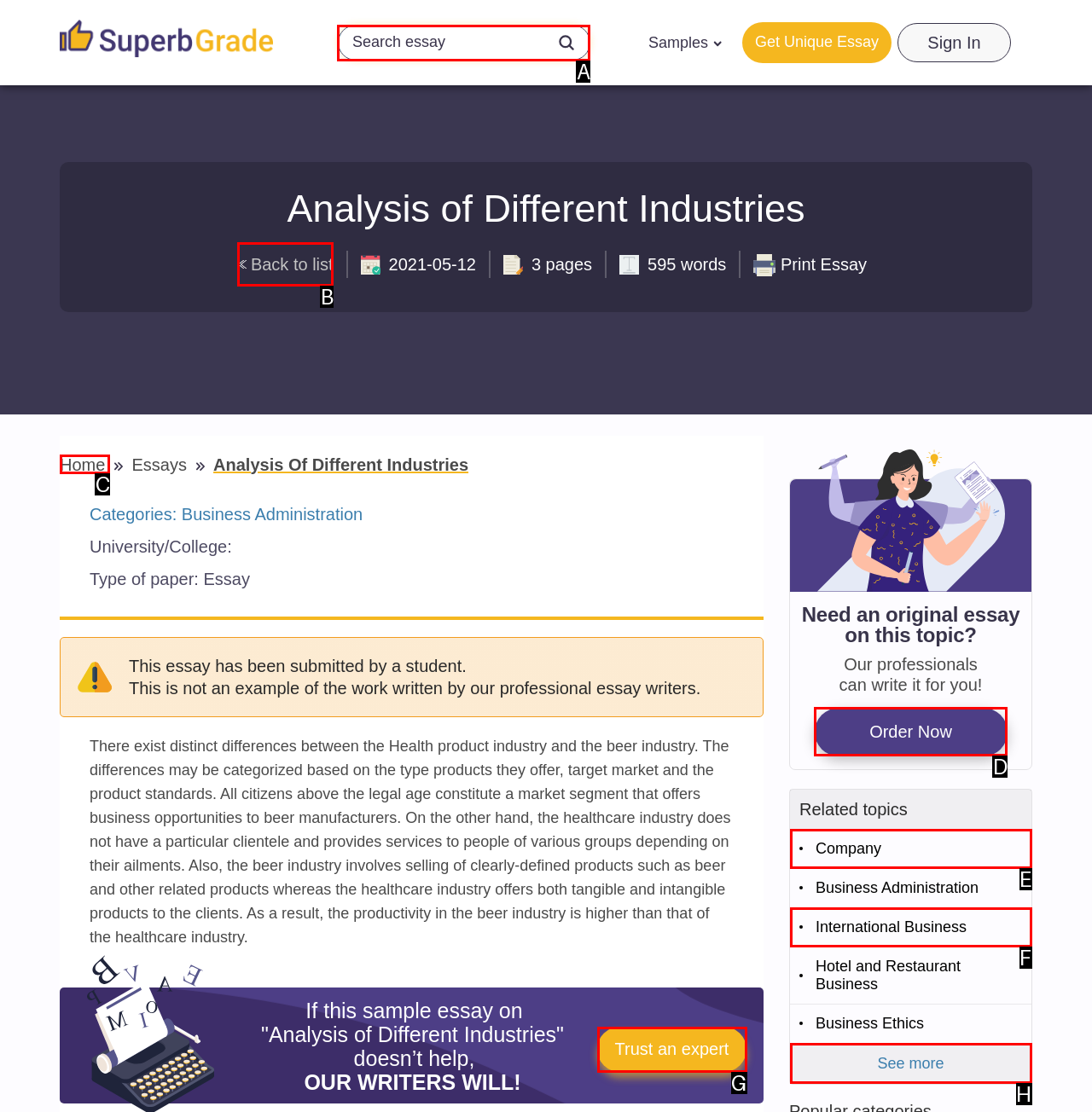From the options shown, which one fits the description: Home? Respond with the appropriate letter.

C